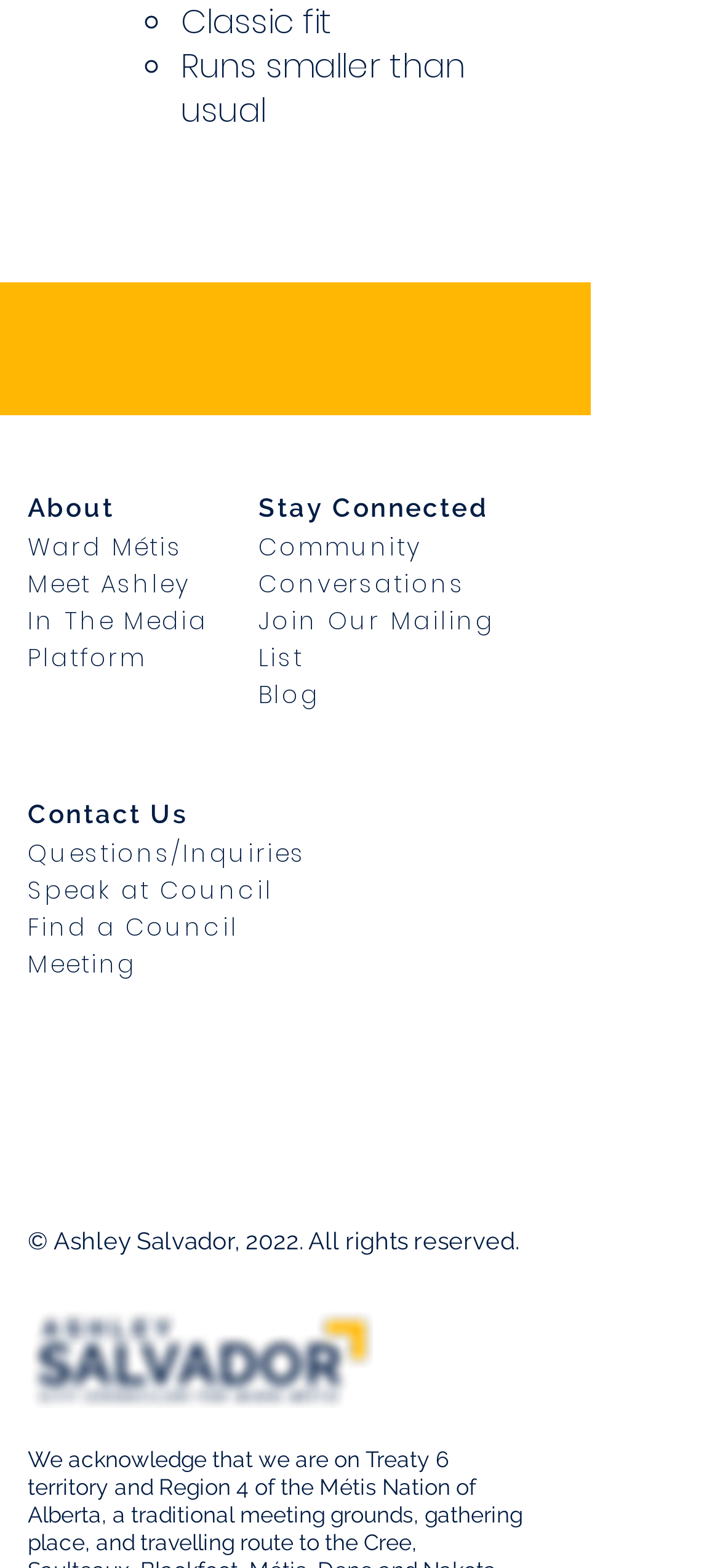Give a one-word or one-phrase response to the question:
What is the email address listed on the webpage?

ashley.salvador@edmonton.ca